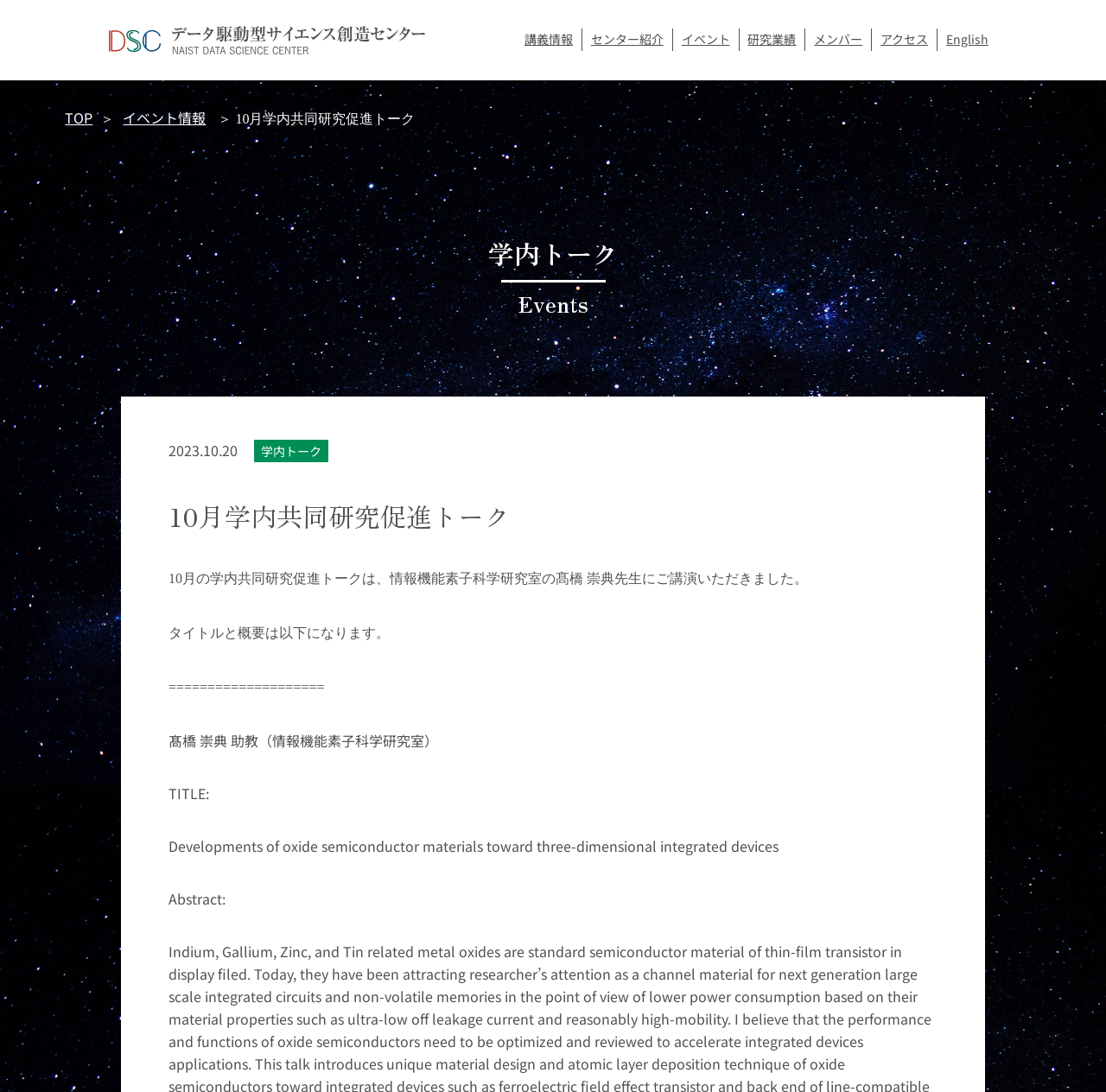Respond to the question with just a single word or phrase: 
What is the date of the event?

2023.10.20